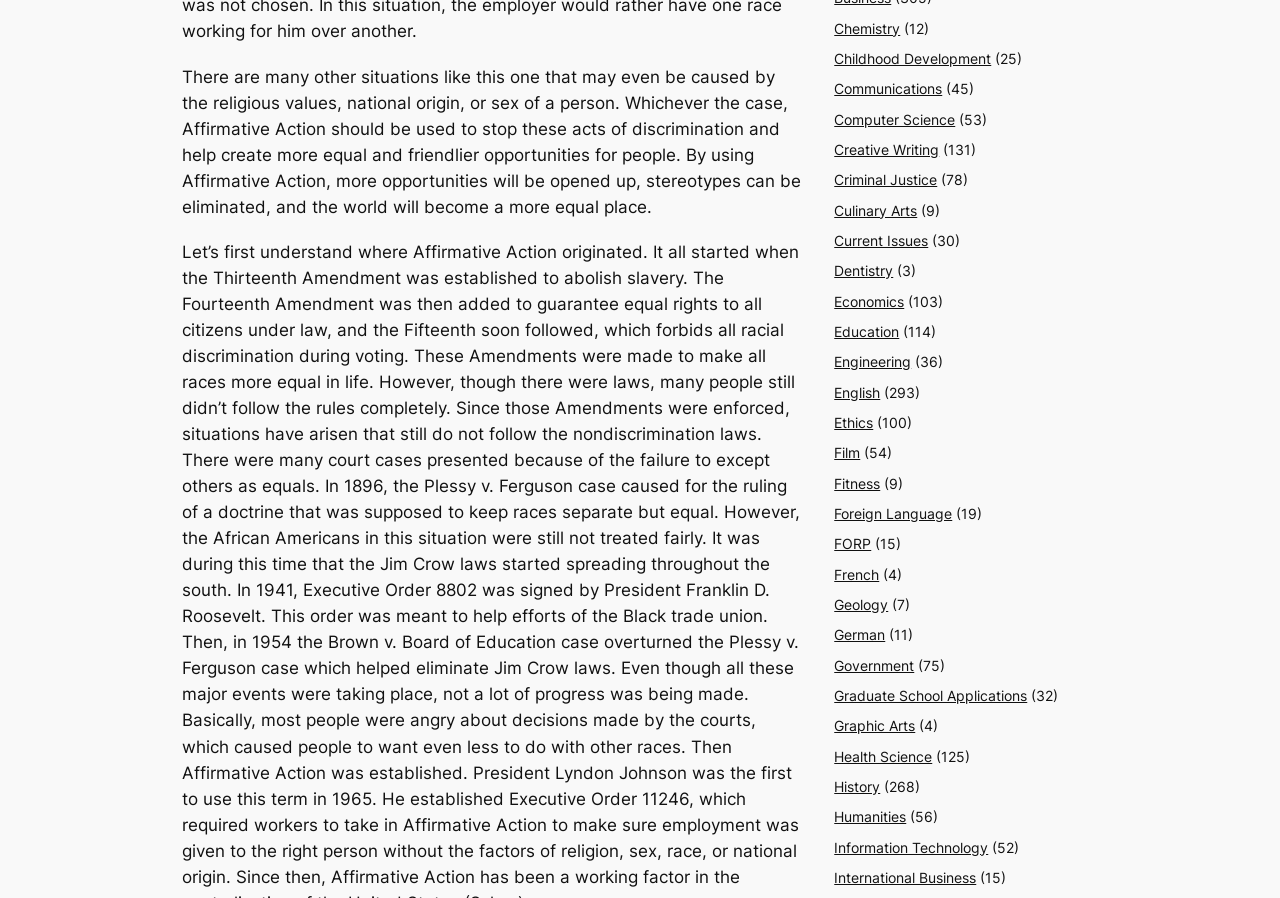Find the bounding box of the UI element described as: "Ethics". The bounding box coordinates should be given as four float values between 0 and 1, i.e., [left, top, right, bottom].

[0.652, 0.462, 0.682, 0.48]